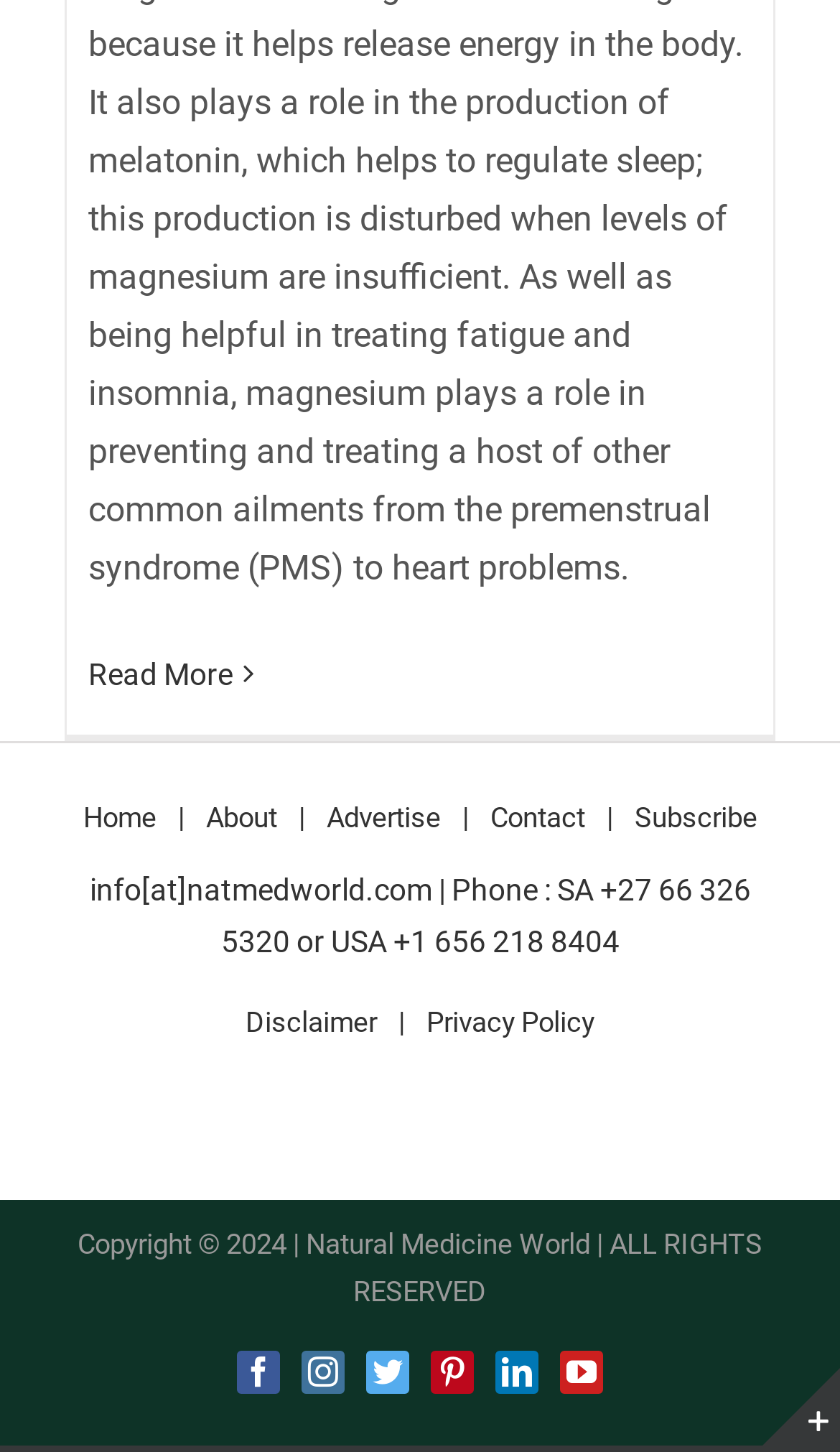Pinpoint the bounding box coordinates of the area that should be clicked to complete the following instruction: "Open Facebook page". The coordinates must be given as four float numbers between 0 and 1, i.e., [left, top, right, bottom].

[0.282, 0.93, 0.333, 0.959]